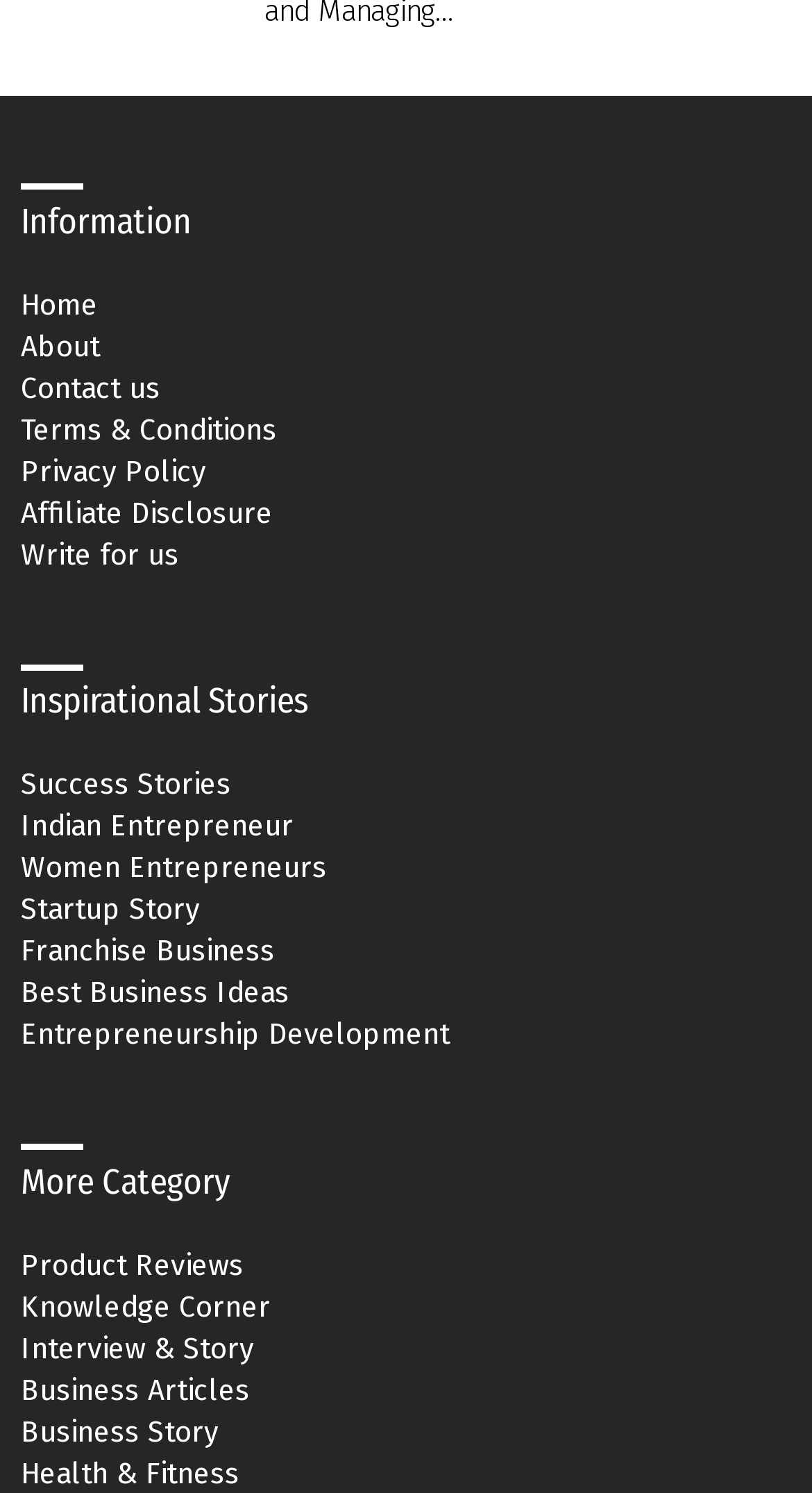Please identify the bounding box coordinates of the region to click in order to complete the given instruction: "explore business articles". The coordinates should be four float numbers between 0 and 1, i.e., [left, top, right, bottom].

[0.026, 0.919, 0.974, 0.944]